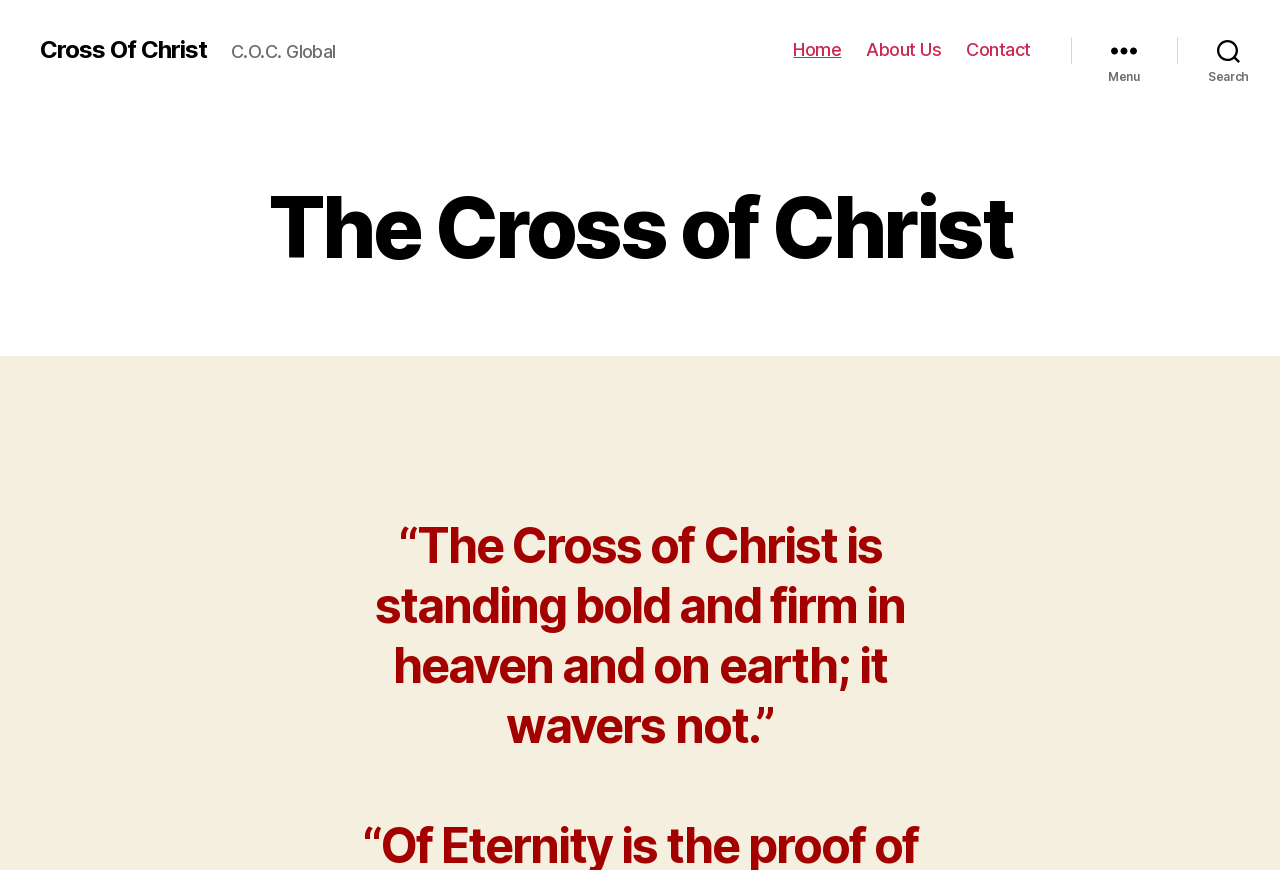Provide a thorough description of the webpage's content and layout.

The webpage is titled "Cross Of Christ – C.O.C. Global" and features a prominent header section at the top. In the top-left corner, there is a link to "Cross Of Christ" and adjacent to it is the text "C.O.C. Global". 

Below this header section, a horizontal navigation menu is situated, spanning about a quarter of the page's width. This menu contains three links: "Home", "About Us", and "Contact", arranged from left to right.

To the right of the navigation menu, there are two buttons: "Menu" and "Search". The "Search" button is positioned at the top-right corner of the page.

The main content area of the webpage is divided into two sections. The first section features a heading that reads "The Cross of Christ". The second section contains a quote, "“The Cross of Christ is standing bold and firm in heaven and on earth; it wavers not.”", which is positioned below the first section.